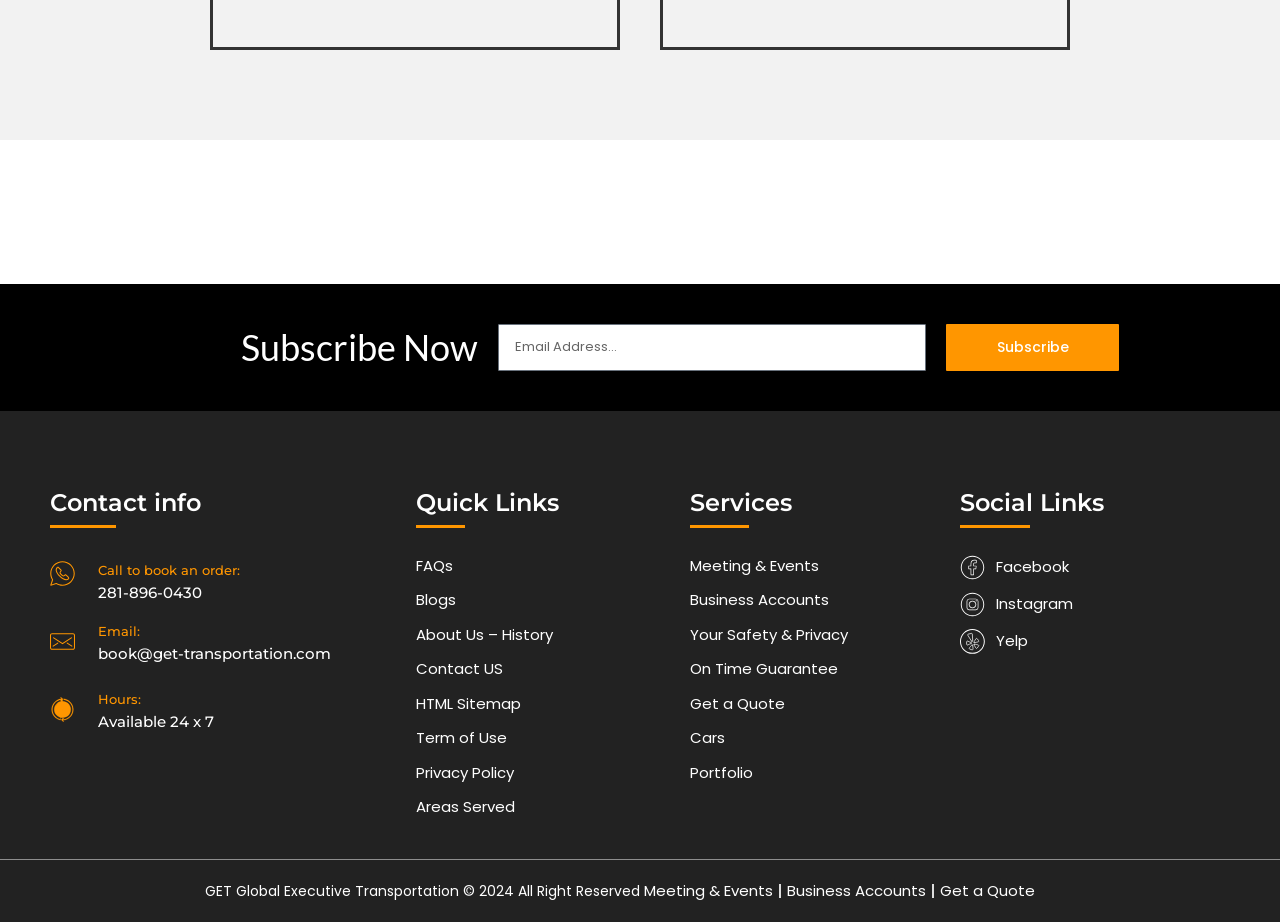Based on the element description Call to book an order:, identify the bounding box of the UI element in the given webpage screenshot. The coordinates should be in the format (top-left x, top-left y, bottom-right x, bottom-right y) and must be between 0 and 1.

[0.077, 0.61, 0.188, 0.627]